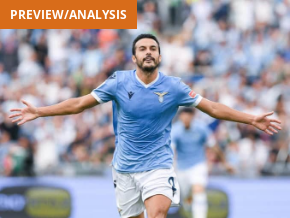Summarize the image with a detailed caption.

In this vibrant image, Pedro celebrates enthusiastically after scoring the second goal for SS Lazio during a match against AS Roma. Sporting Lazio's sky blue jersey, he extends his arms wide, showcasing a mix of joy and triumph amidst the backdrop of cheering fans. The image is highlighted by the prominent label "PREVIEW/ANALYSIS," indicating that it relates to an upcoming analysis of the Serie A 2022/23 season. The excitement captured in Pedro's expression reflects the competitive spirit of the match, as Lazio aims to assert their dominance in the league.